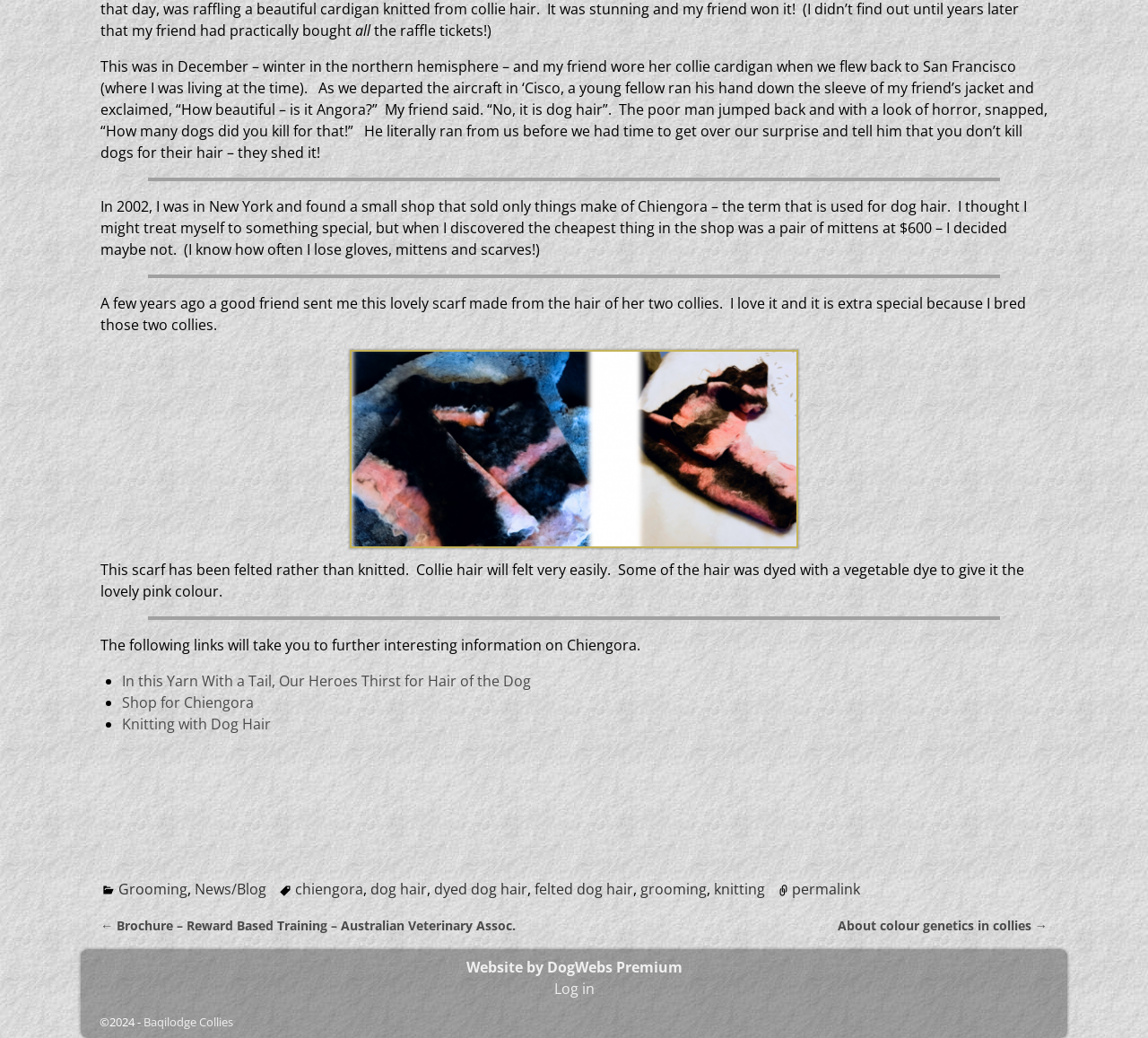How many links are provided for further information on Chiengora?
Based on the image, provide your answer in one word or phrase.

3